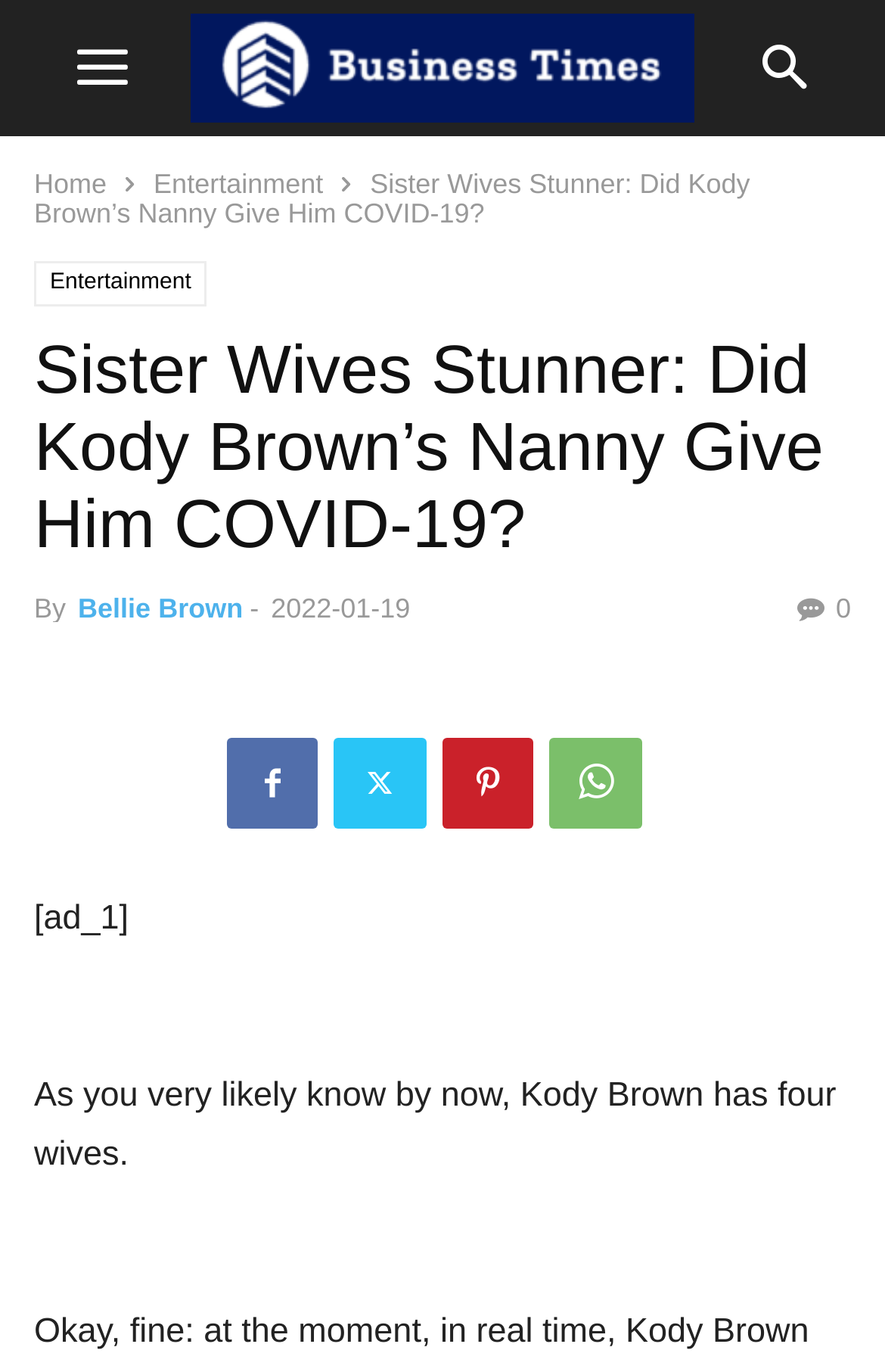Determine the bounding box for the HTML element described here: "Bellie Brown". The coordinates should be given as [left, top, right, bottom] with each number being a float between 0 and 1.

[0.088, 0.432, 0.274, 0.455]